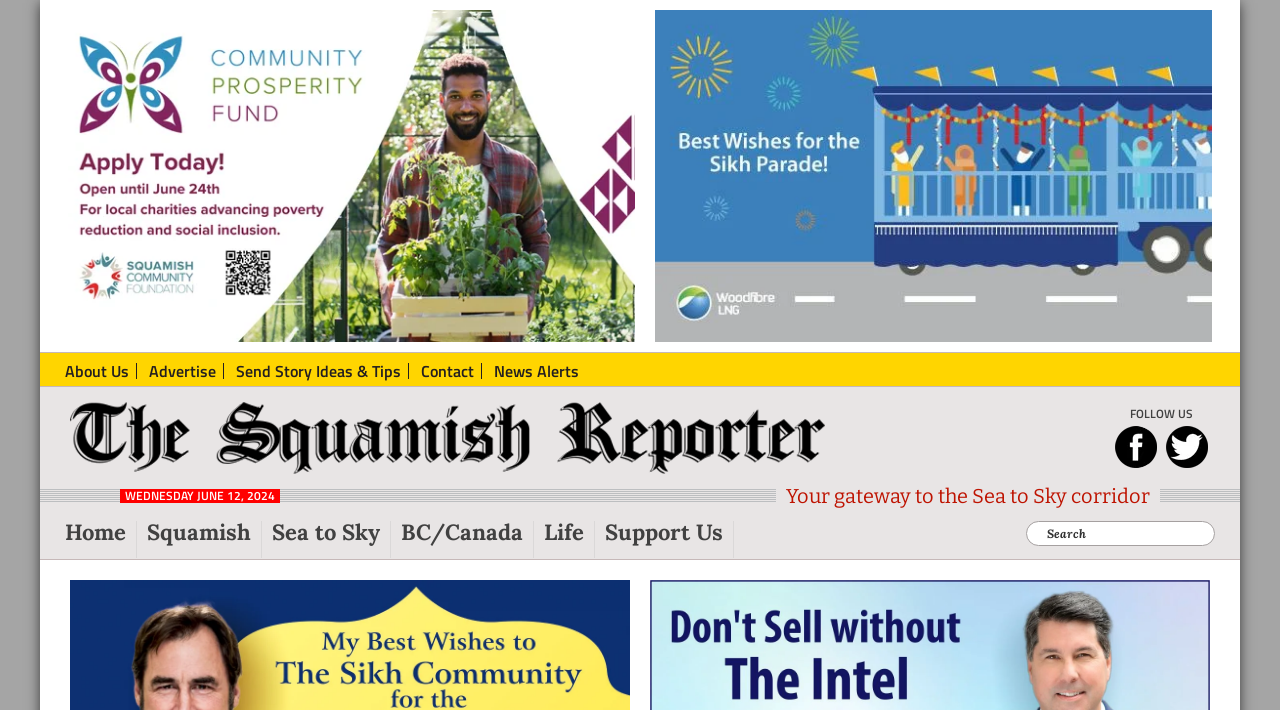Identify the bounding box coordinates for the region of the element that should be clicked to carry out the instruction: "Click the 'About Us' link". The bounding box coordinates should be four float numbers between 0 and 1, i.e., [left, top, right, bottom].

[0.051, 0.512, 0.107, 0.534]